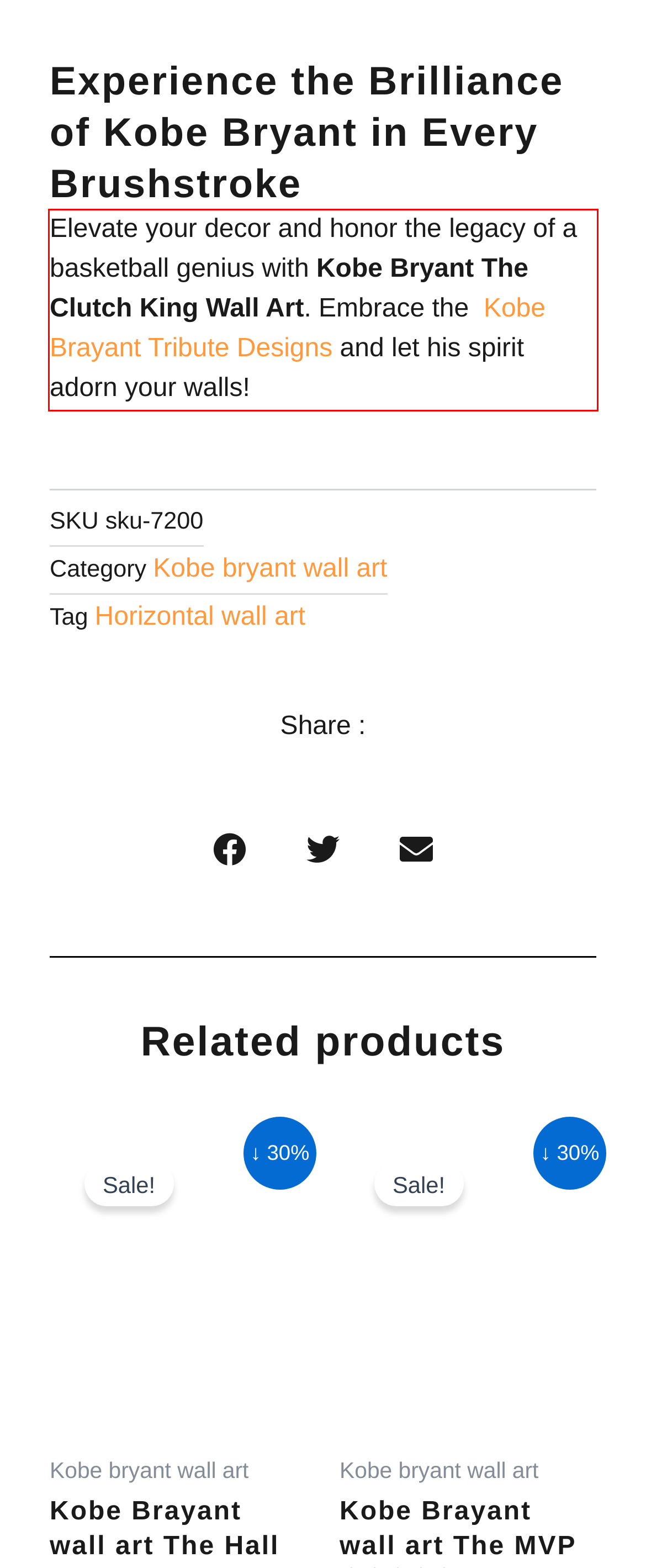Given a screenshot of a webpage, identify the red bounding box and perform OCR to recognize the text within that box.

Elevate your decor and honor the legacy of a basketball genius with Kobe Bryant The Clutch King Wall Art. Embrace the Kobe Brayant Tribute Designs and let his spirit adorn your walls!